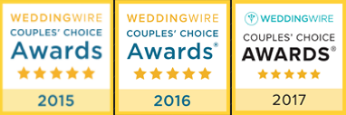What is the time period of consistent excellence demonstrated by Judy Julian?
Answer the question with detailed information derived from the image.

I analyzed the years mentioned in the awards and found that Judy Julian demonstrated consistent excellence over multiple years, specifically from 2015 to 2017, as indicated by the three awards.